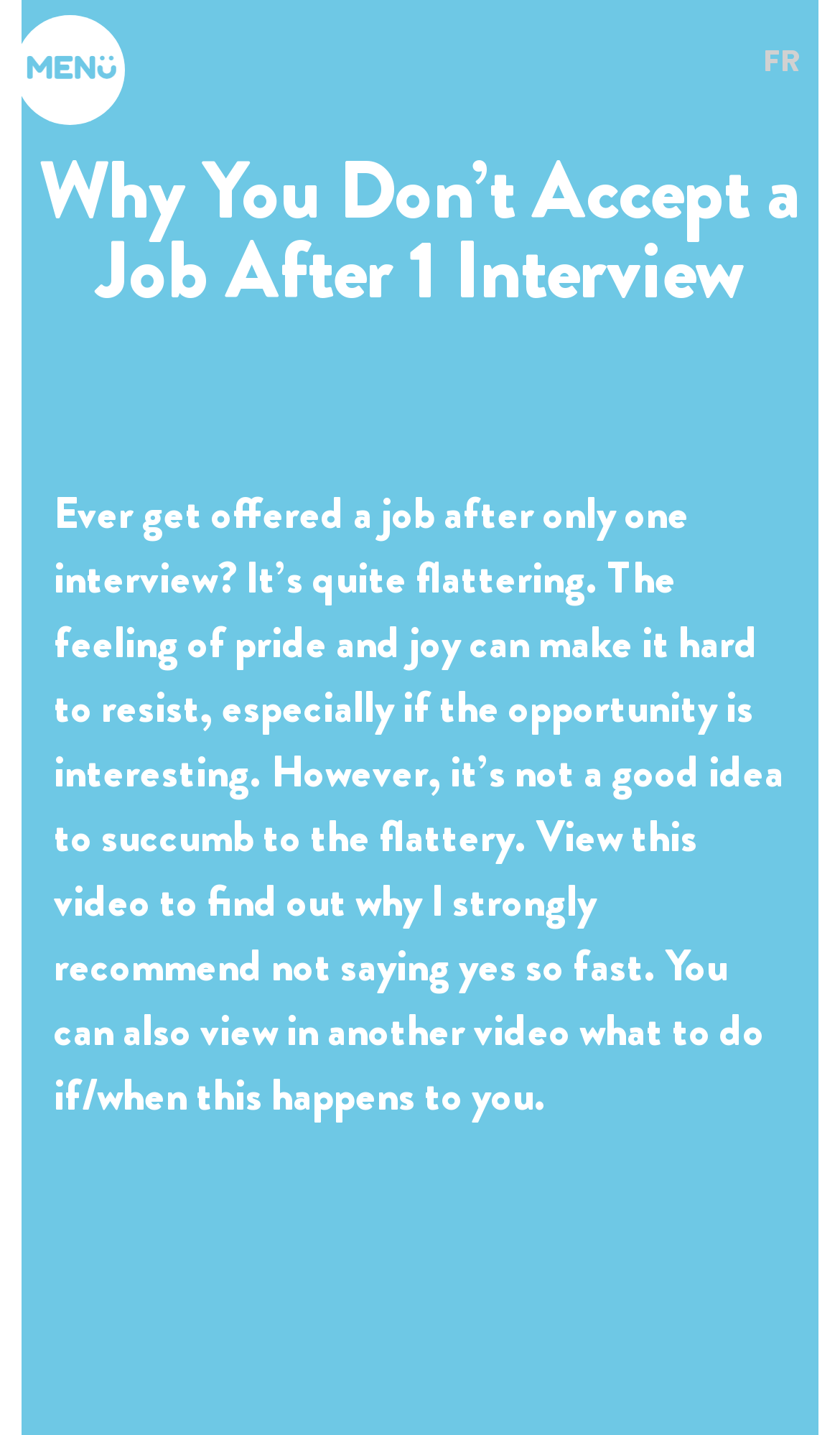Given the element description: "Organizational Development & HR Consulting", predict the bounding box coordinates of the UI element it refers to, using four float numbers between 0 and 1, i.e., [left, top, right, bottom].

[0.0, 0.308, 1.0, 0.374]